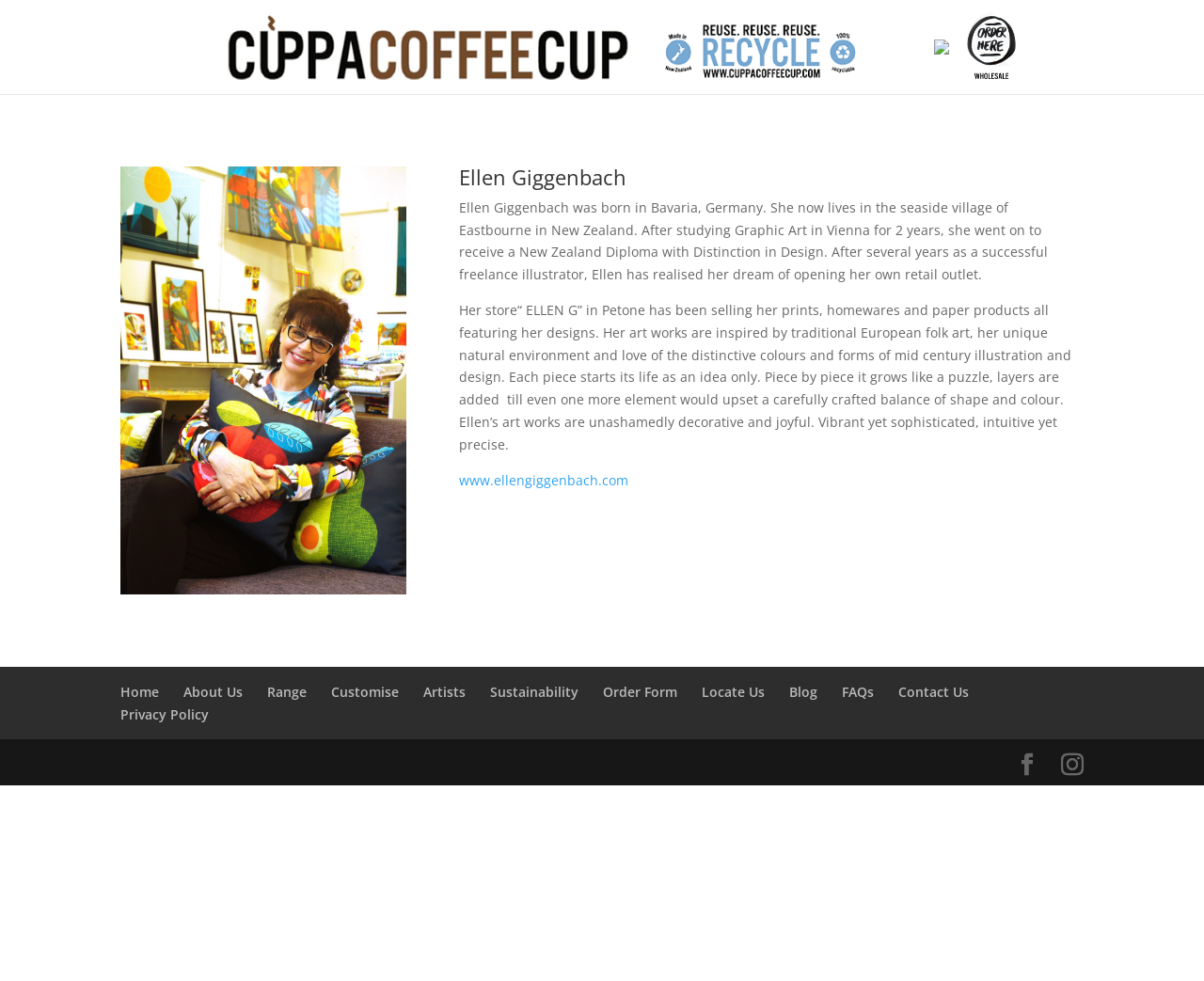Using the information from the screenshot, answer the following question thoroughly:
What is the inspiration for the artist's work?

I found the answer by reading the text of the StaticText element at [0.381, 0.307, 0.89, 0.462] which mentions that the artist's work is inspired by traditional European folk art, among other things.